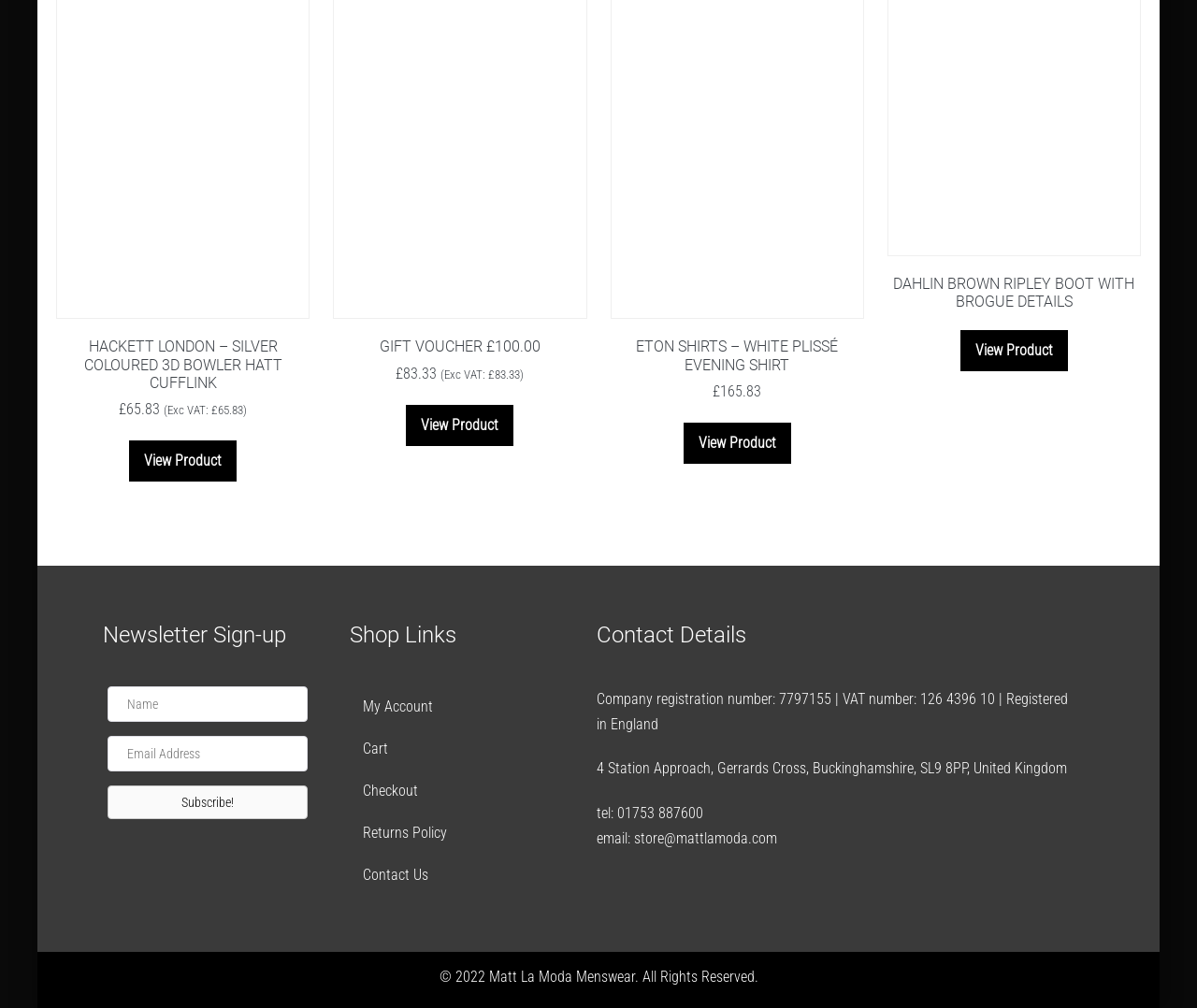Find the bounding box coordinates of the element you need to click on to perform this action: 'Toggle the menu'. The coordinates should be represented by four float values between 0 and 1, in the format [left, top, right, bottom].

None